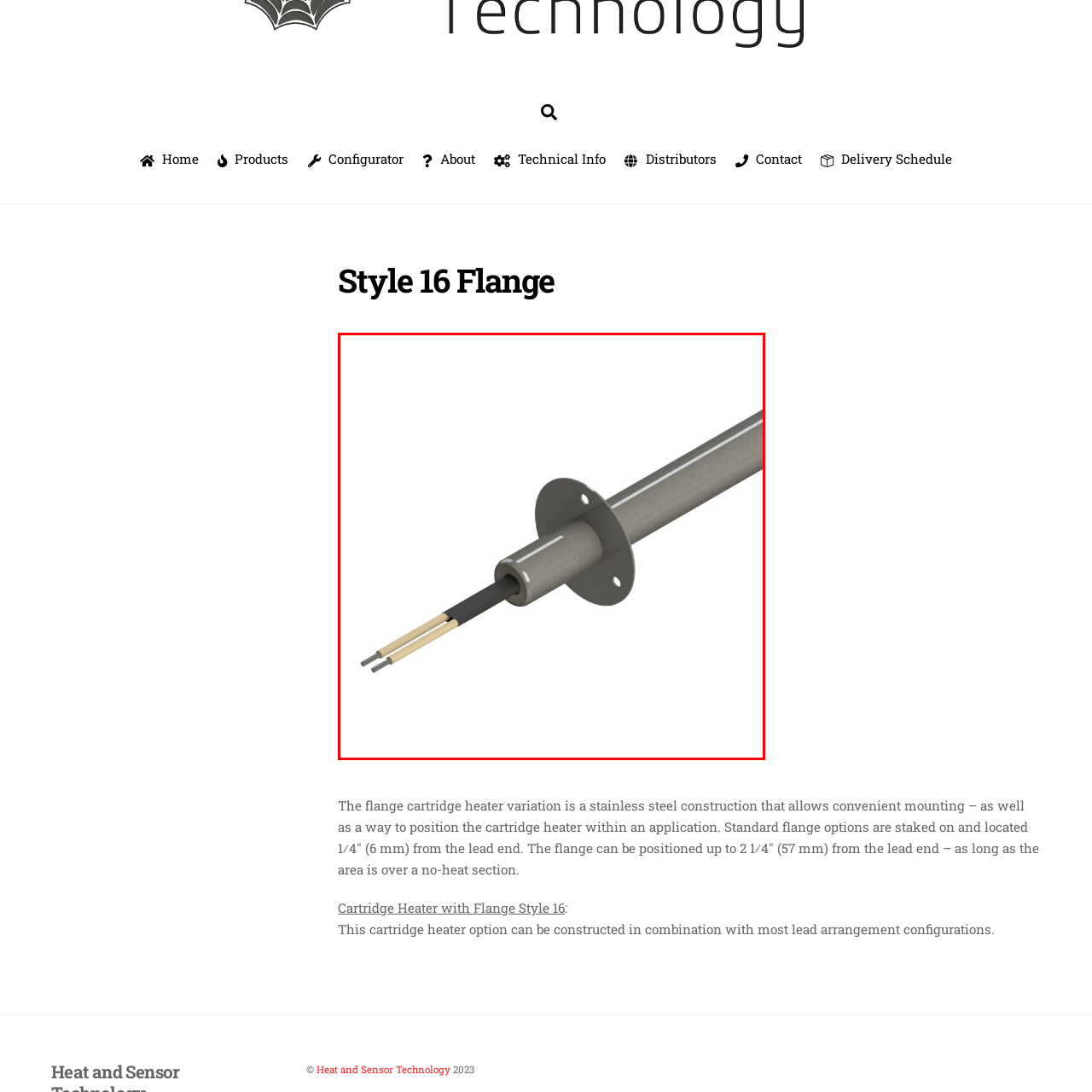Provide an elaborate description of the image marked by the red boundary.

The image showcases a stainless steel cartridge heater featuring a Style 16 flange. This design is characterized by its cylindrical body with two lead wires protruding from one end, ideal for electrical connections. The flange, visibly mounted on the heater, facilitates convenient installation and positioning within various applications. The heater's robust stainless steel construction ensures durability and efficient heat transfer, making it suitable for a range of industrial and technical uses. This cartridge heater design is particularly valued for its versatility, allowing it to be adapted to various setups while maintaining optimal performance.